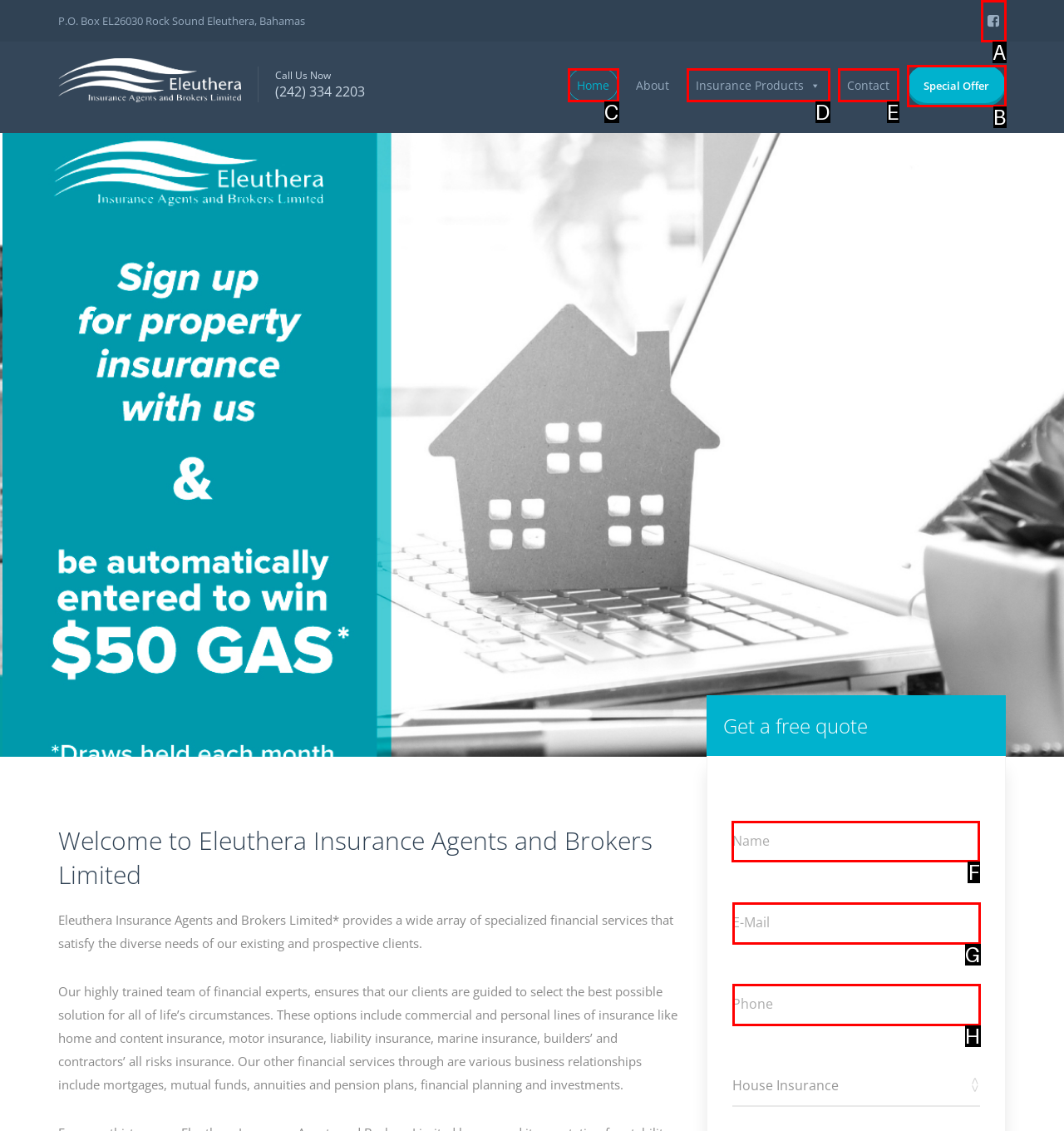For the task: Fill in the Name field, identify the HTML element to click.
Provide the letter corresponding to the right choice from the given options.

F